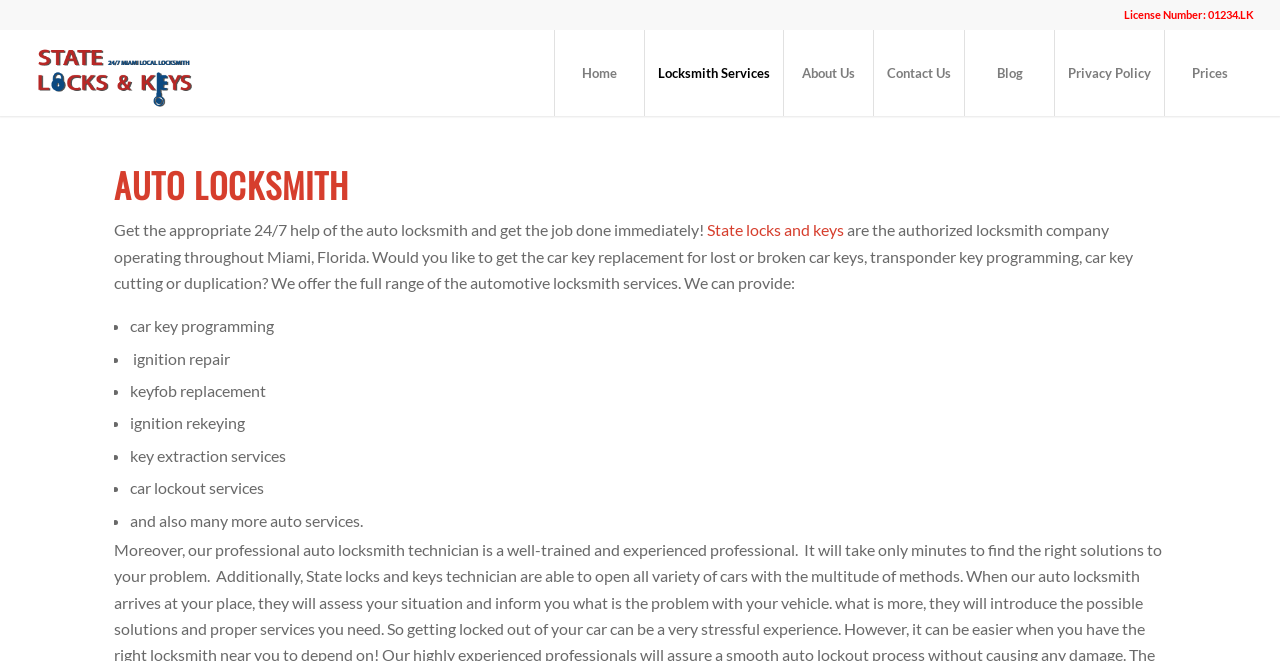Predict the bounding box of the UI element based on this description: "Blog".

[0.753, 0.045, 0.824, 0.175]